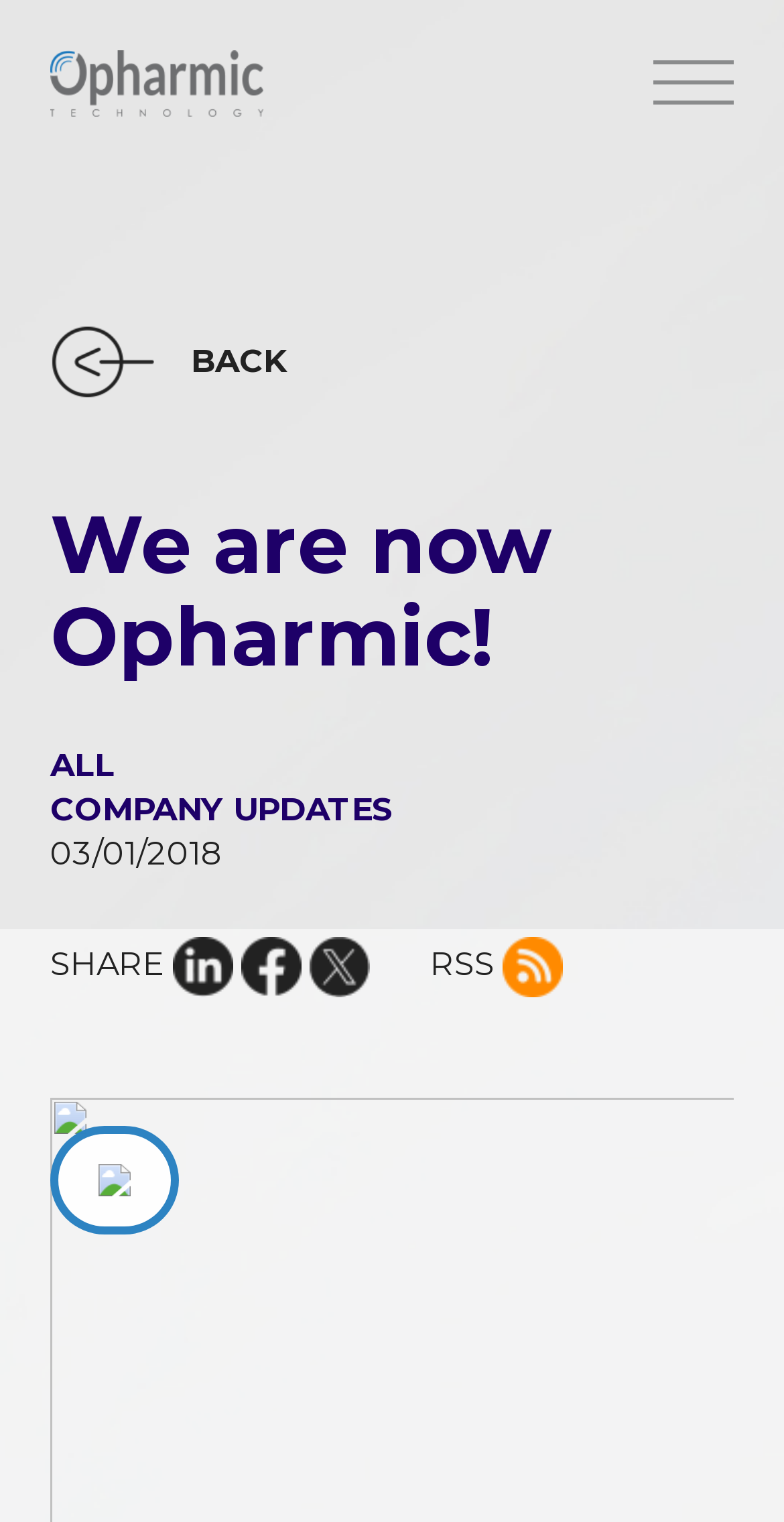What is the last option in the menu?
Based on the image, answer the question with as much detail as possible.

The last option in the menu can be found in a static text element, which reads 'RSS'. It is located at the bottom of the menu, which is arranged vertically.